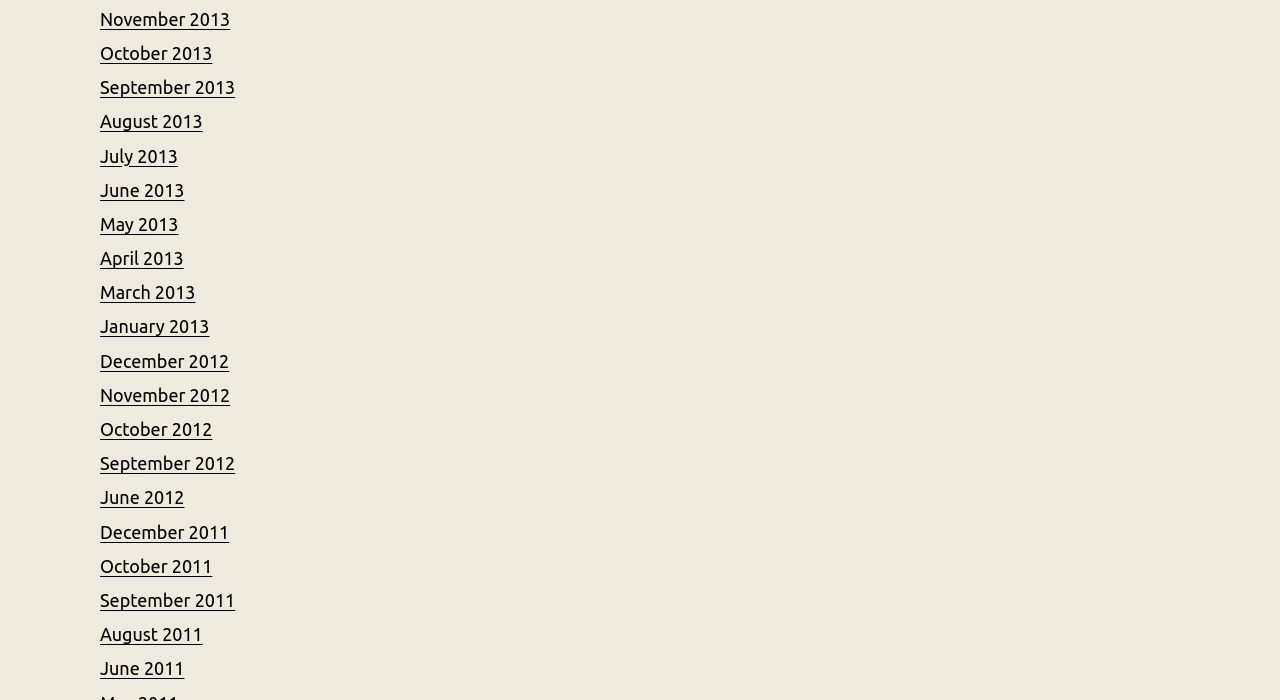Show the bounding box coordinates for the HTML element as described: "December 2012".

[0.078, 0.501, 0.179, 0.529]